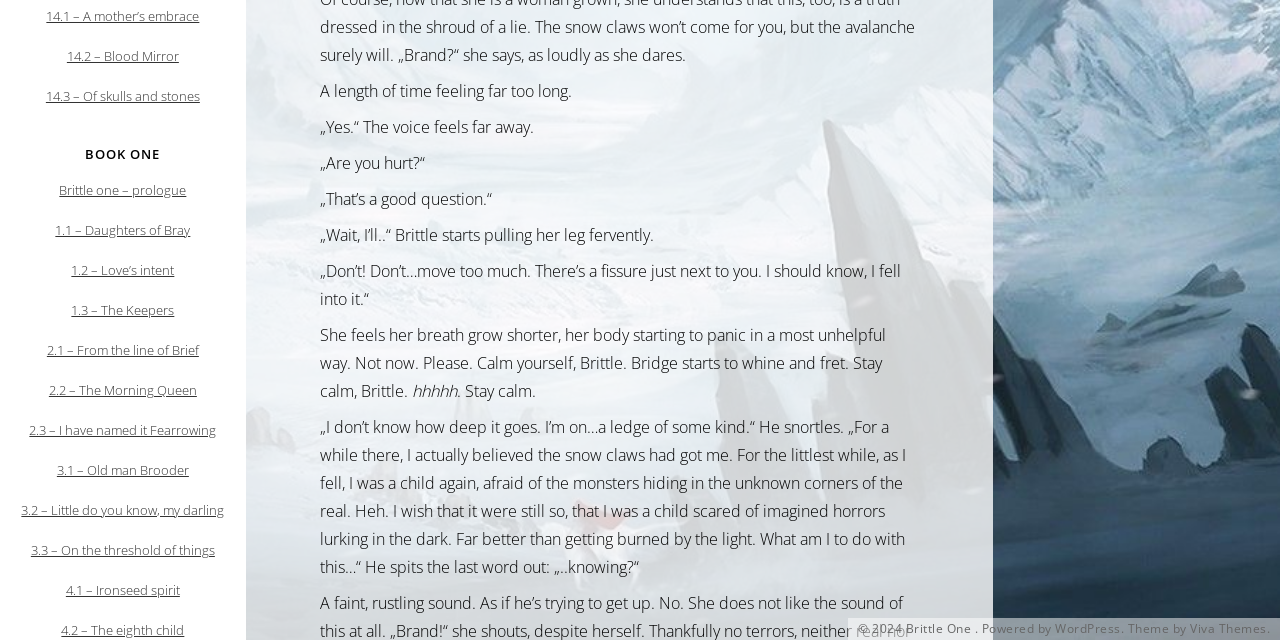Provide the bounding box coordinates of the HTML element this sentence describes: "Powered by WordPress.". The bounding box coordinates consist of four float numbers between 0 and 1, i.e., [left, top, right, bottom].

[0.767, 0.973, 0.878, 0.992]